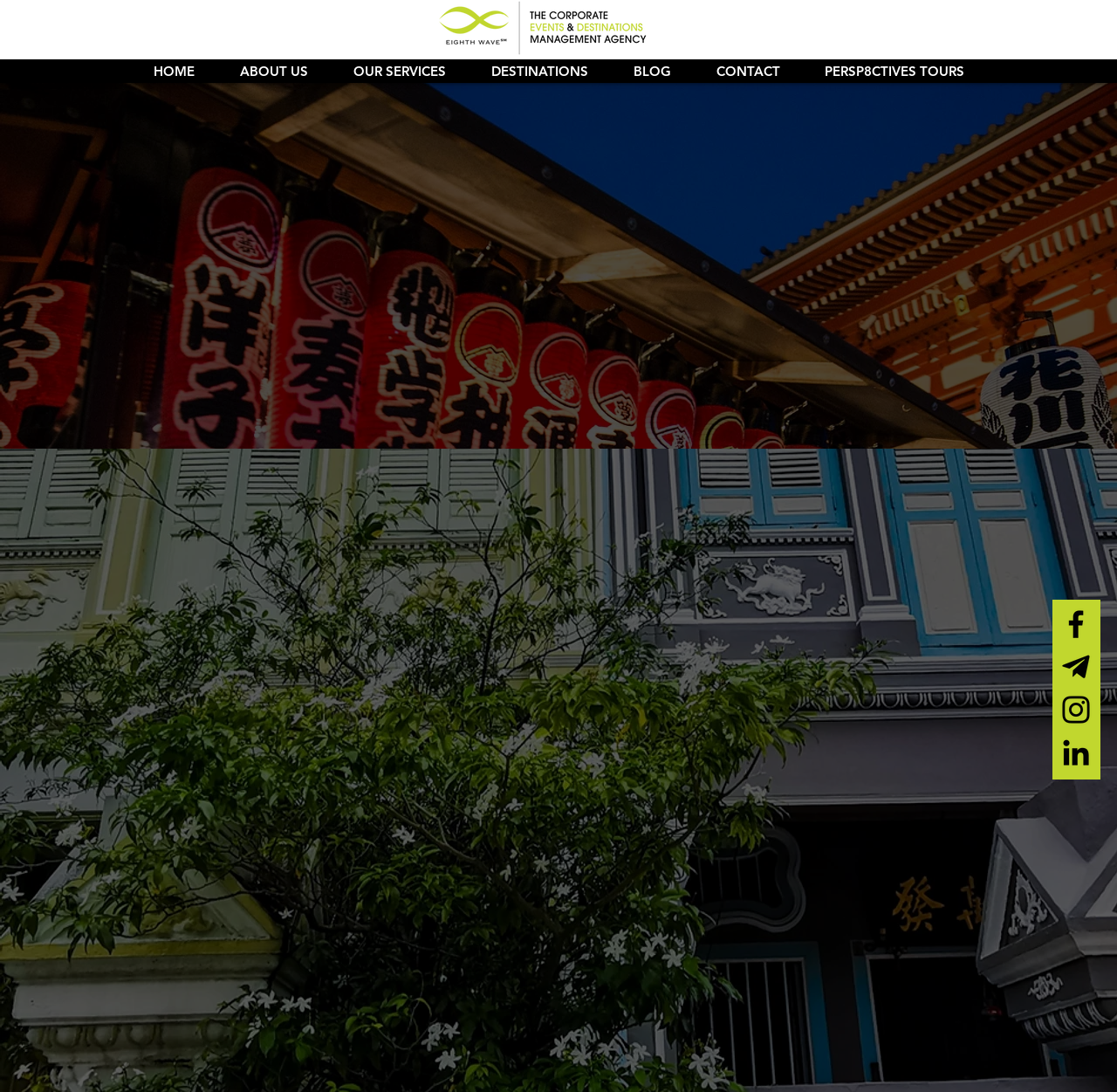Illustrate the webpage with a detailed description.

This webpage is about exploring destinations in Asia, specifically highlighting 18 countries across Southeast Asia and East Asia. At the top left corner, there is a logo of "8th Wave" with a green and black color scheme. Below the logo, there is a navigation menu with links to "HOME", "ABOUT US", "OUR SERVICES", "DESTINATIONS", "BLOG", and "CONTACT". 

On the top right corner, there is a social bar with links to Facebook, Telegram, Instagram, and LinkedIn, each represented by its respective icon. 

The main content of the webpage starts with a heading "OUR DESTINATIONS" followed by a brief introduction to the 18 destinations offered across Asia. Below the introduction, there is a call-to-action to "Scroll down" to explore more. 

The webpage is then divided into sections, each highlighting a specific region or country. The first section is about Southeast Asia, which consists of 11 countries. There is a brief description of the region, highlighting its rich customs, history, culture, and diverse nature. 

Below the description, there are images and links to specific countries, including Singapore, Malaysia, Thailand, and Indonesia. Each country is represented by an image and a heading with its name. The images are arranged in a grid-like structure, with two rows of four images each. The links to each country are placed below their respective images.